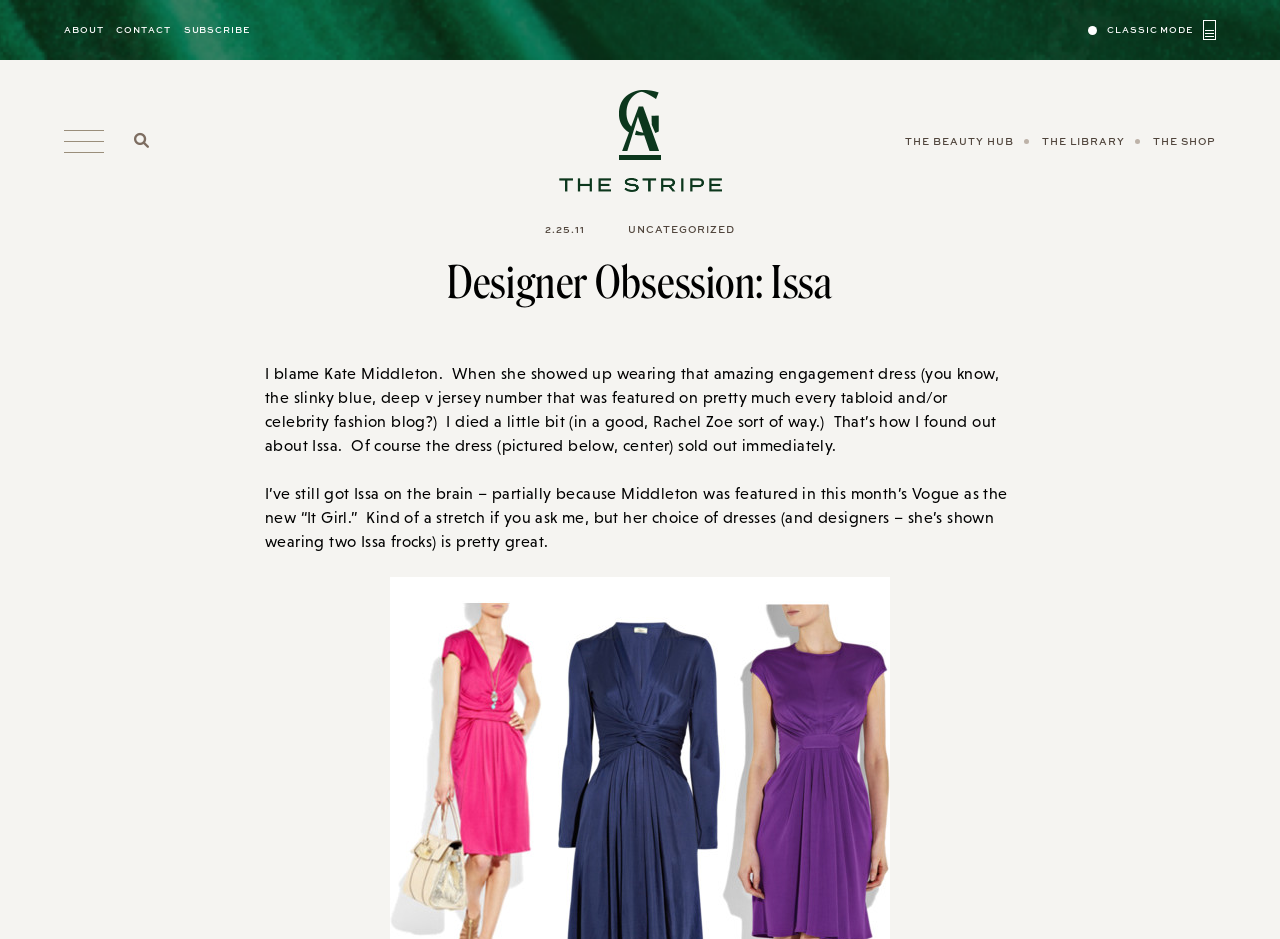Please give the bounding box coordinates of the area that should be clicked to fulfill the following instruction: "Close the current page". The coordinates should be in the format of four float numbers from 0 to 1, i.e., [left, top, right, bottom].

[0.916, 0.198, 0.95, 0.221]